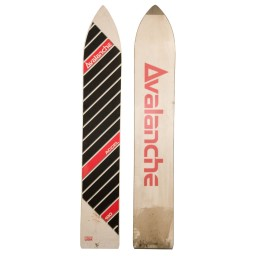Capture every detail in the image and describe it fully.

The image showcases the "Avalanche Kick 165 Vintage Snowboard," a striking piece of snowboarding equipment known for its unique design and historical significance. The board features a long, tapered shape with a distinctive graphics design that includes bold red lettering and diagonal stripes in black and white. The front displays the brand logo prominently, while the rear reveals a sleek, minimalist look. Celebrated in the snowboarding community, this board is associated with the legendary rider Damian Sanders, highlighting its performance capabilities. The Avalanche Kick 165 is not just a functional piece of equipment but also a collector's item that captures the essence of vintage snowboarding history.